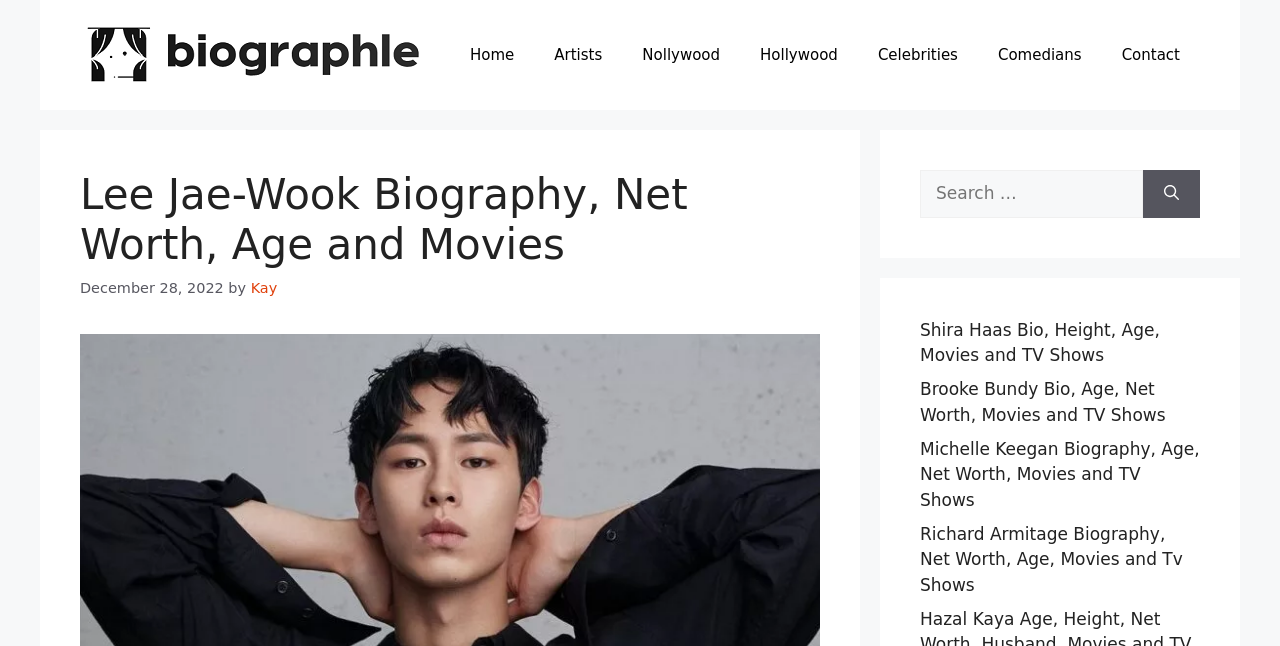Please specify the bounding box coordinates of the clickable section necessary to execute the following command: "View the 'College of Medicine' page".

None